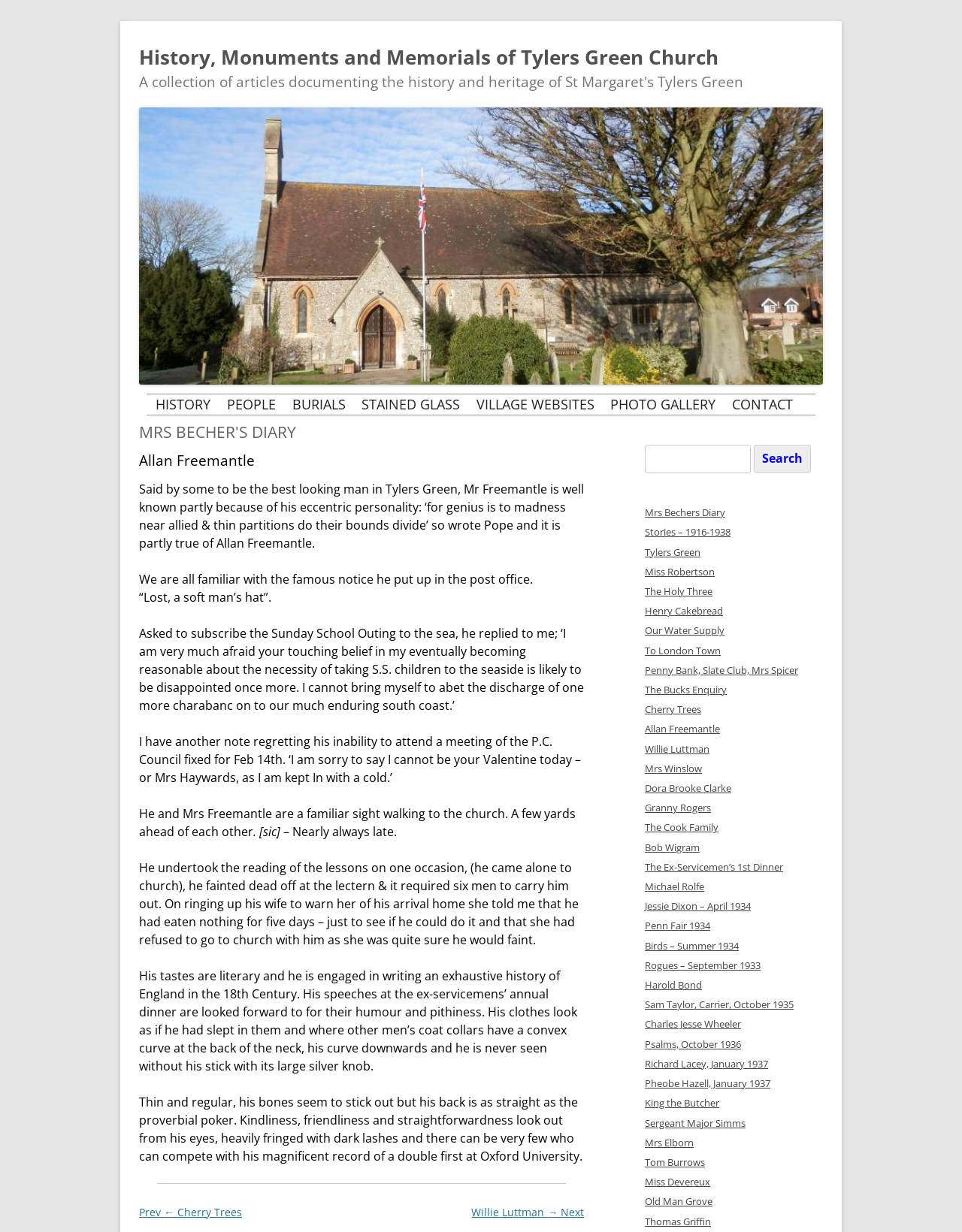Identify the bounding box coordinates for the element you need to click to achieve the following task: "Click the 'HISTORY' link". The coordinates must be four float values ranging from 0 to 1, formatted as [left, top, right, bottom].

[0.162, 0.32, 0.219, 0.337]